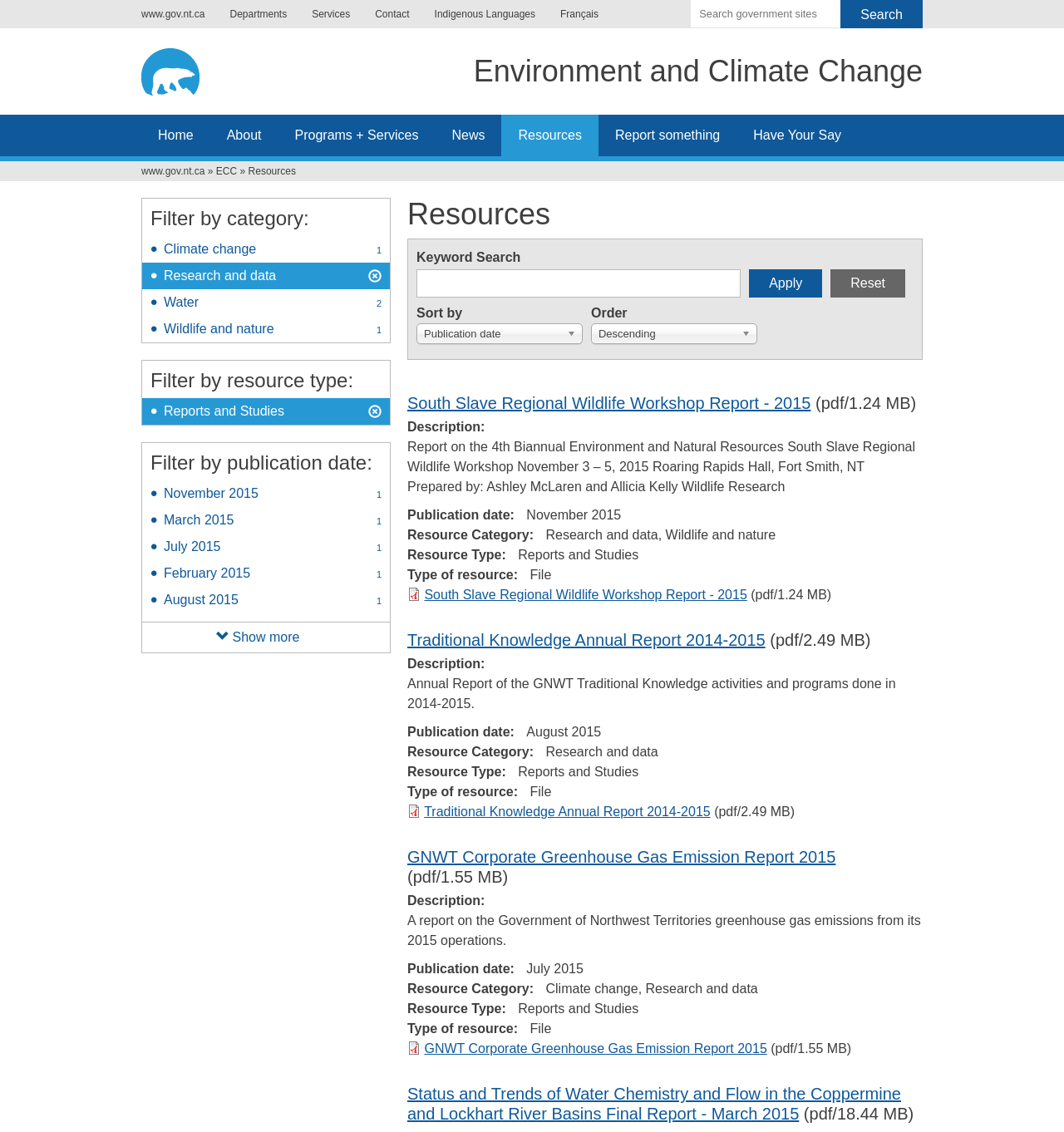Identify the bounding box coordinates for the UI element described as follows: "Women". Ensure the coordinates are four float numbers between 0 and 1, formatted as [left, top, right, bottom].

None